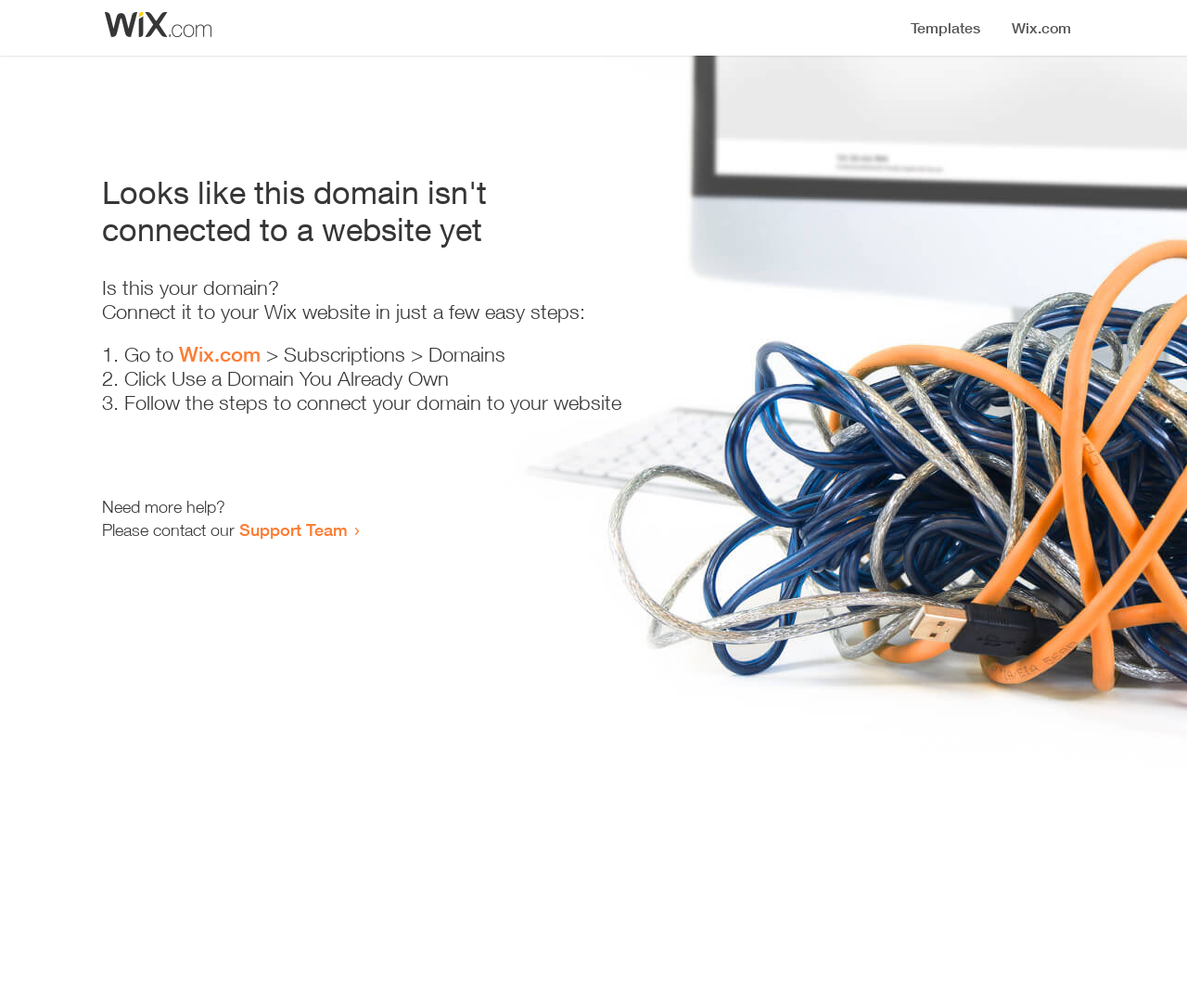Please determine the bounding box coordinates for the UI element described as: "Wix.com".

[0.151, 0.339, 0.22, 0.363]